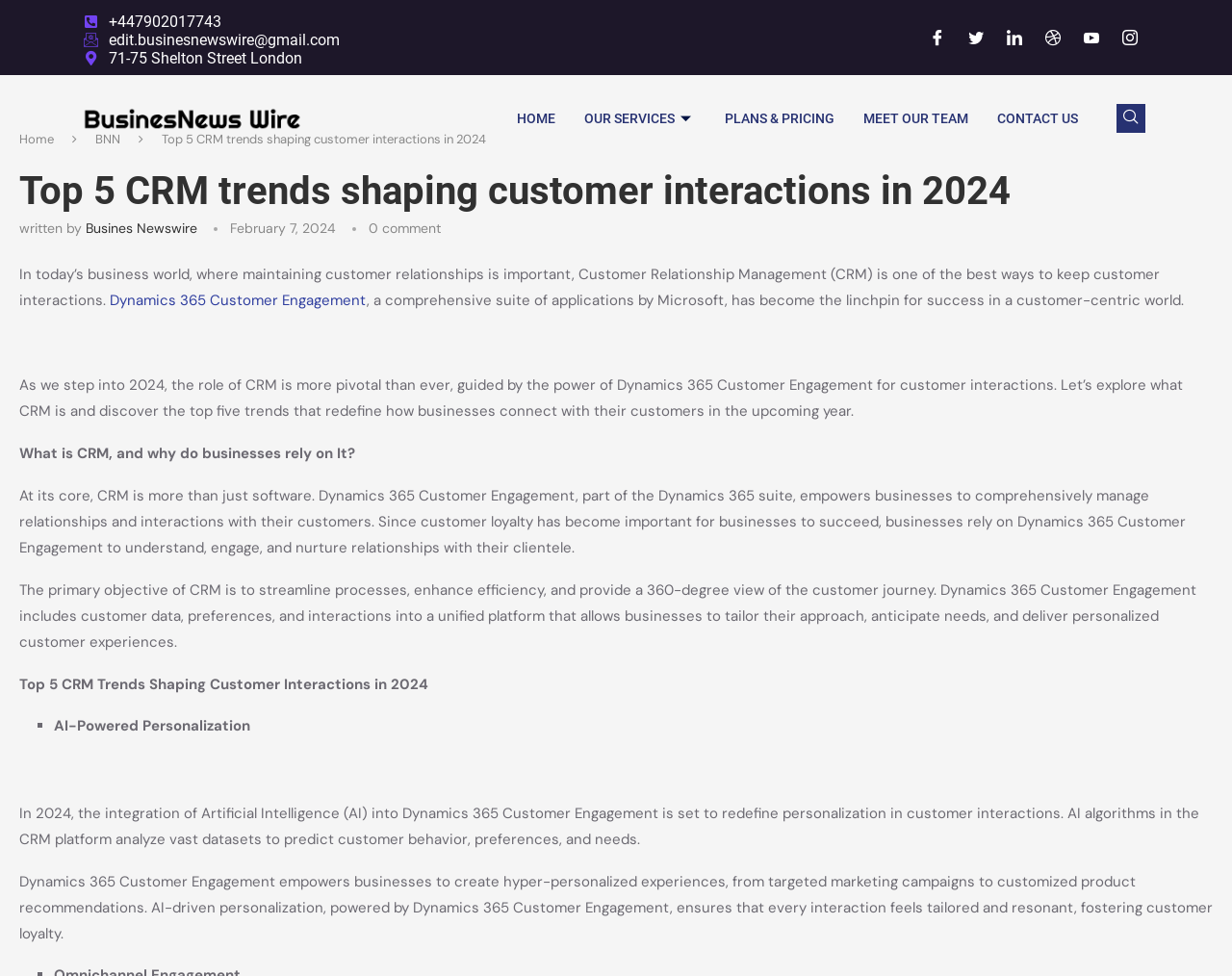How many social media links are at the top of the page?
Examine the webpage screenshot and provide an in-depth answer to the question.

I found the number of social media links at the top of the page by counting the links with the text 'Facebook', 'Twitter', 'LinkedIn', 'Dribble', 'Youtube', and 'Instagram'. There are 7 social media links in total.